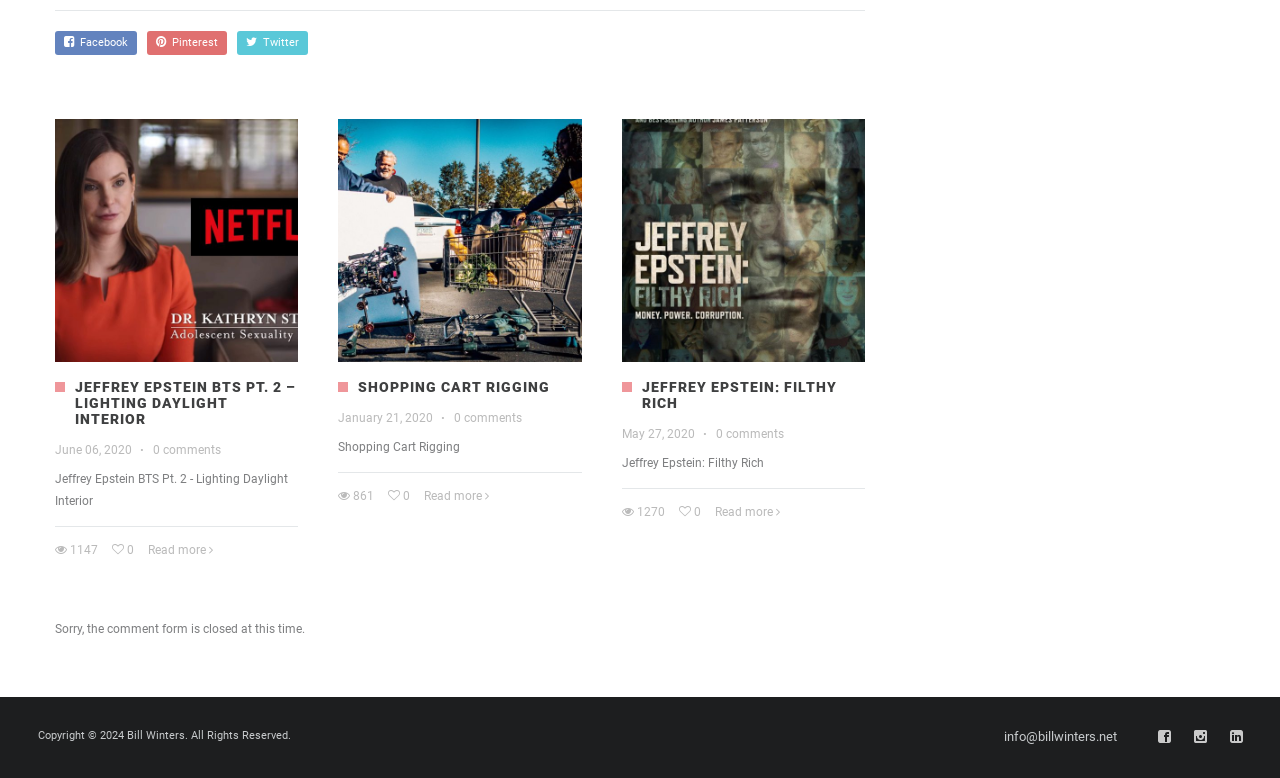How many comments does the first article have?
Kindly offer a comprehensive and detailed response to the question.

I found a link element with the text '0 comments' which indicates the number of comments for the first article.